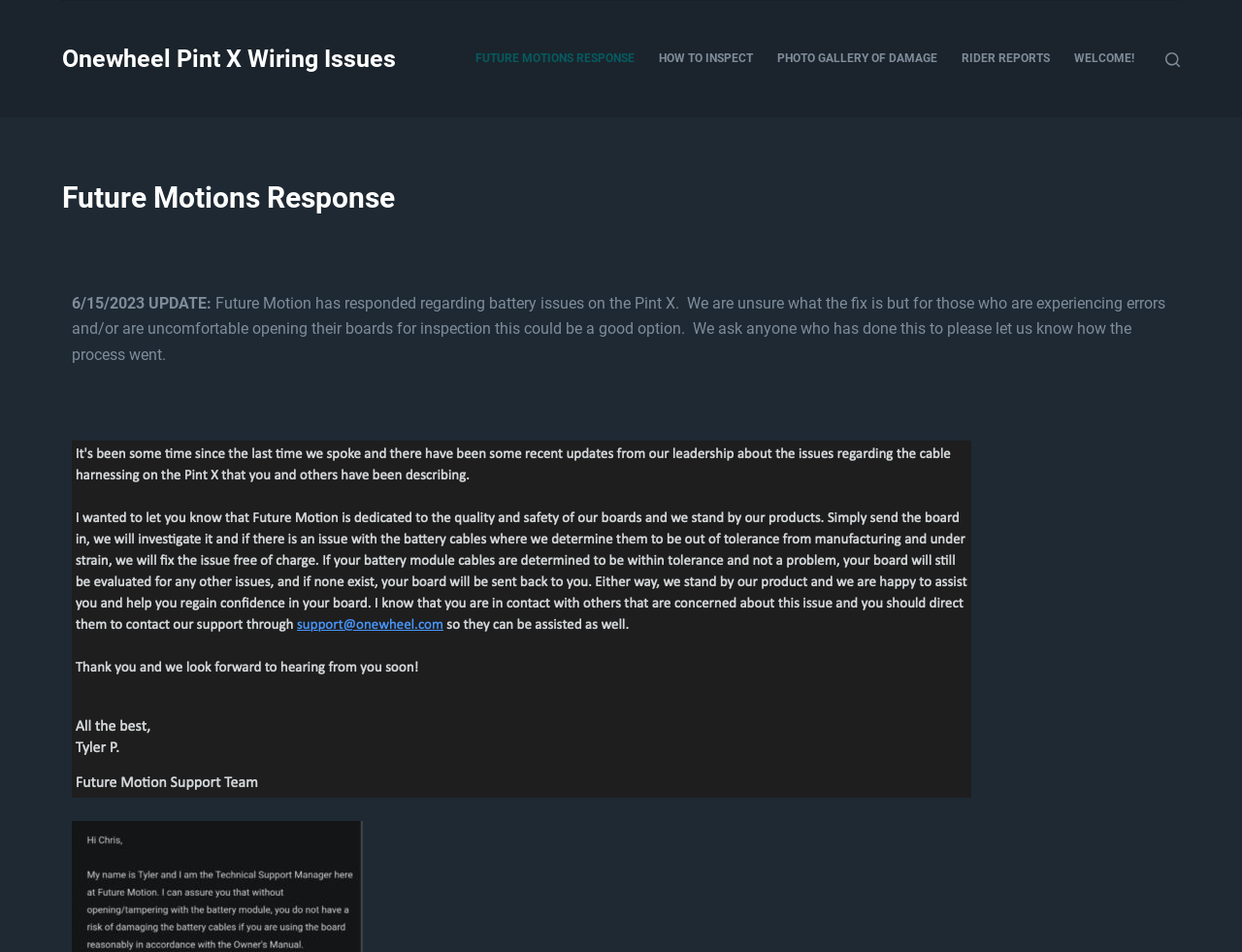What is the function of the 'Open search form' button?
From the details in the image, provide a complete and detailed answer to the question.

The 'Open search form' button is likely used to open a search form or bar, allowing users to search for specific content within the webpage or website.